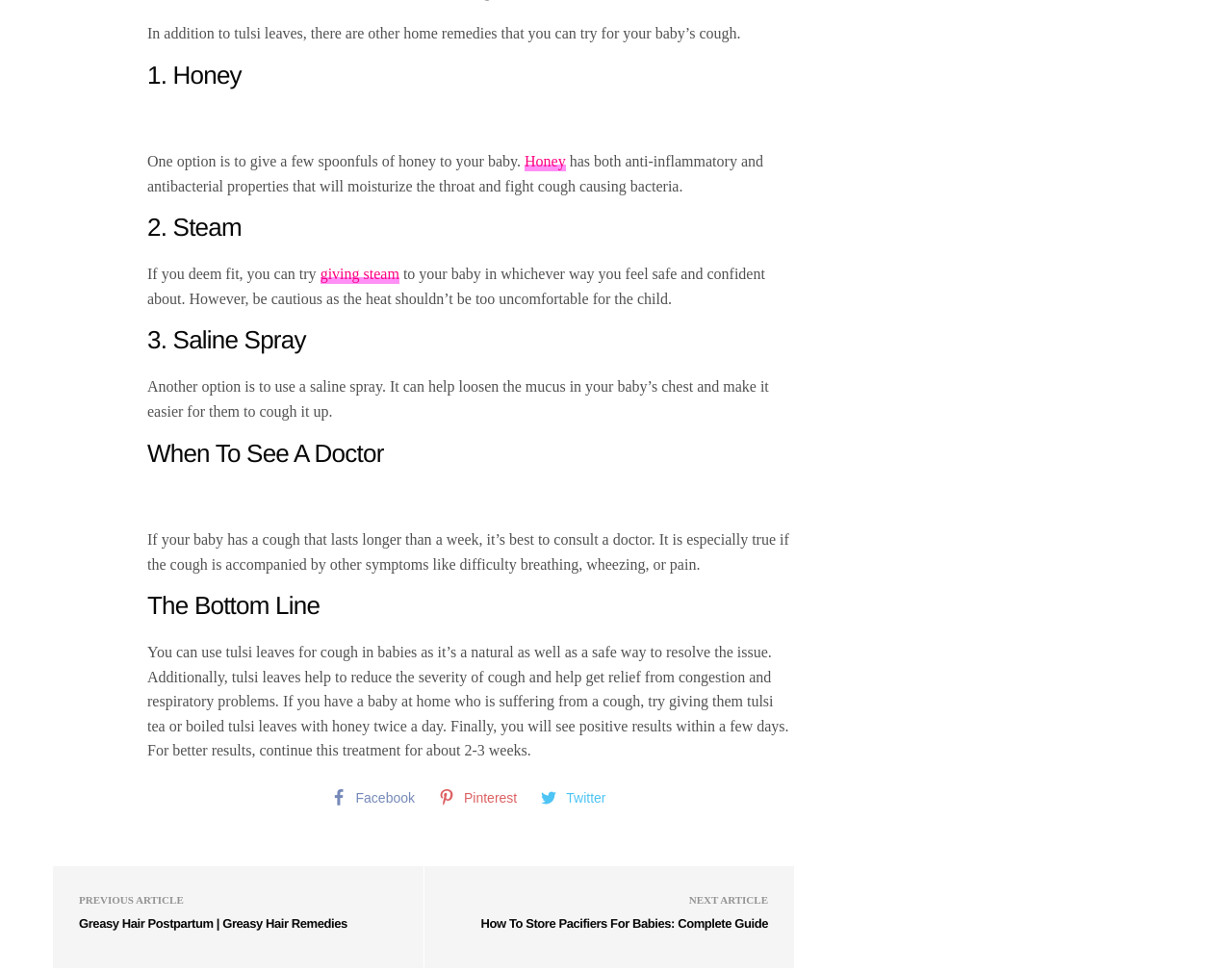What is the first home remedy mentioned for cough in babies?
Give a one-word or short-phrase answer derived from the screenshot.

Honey